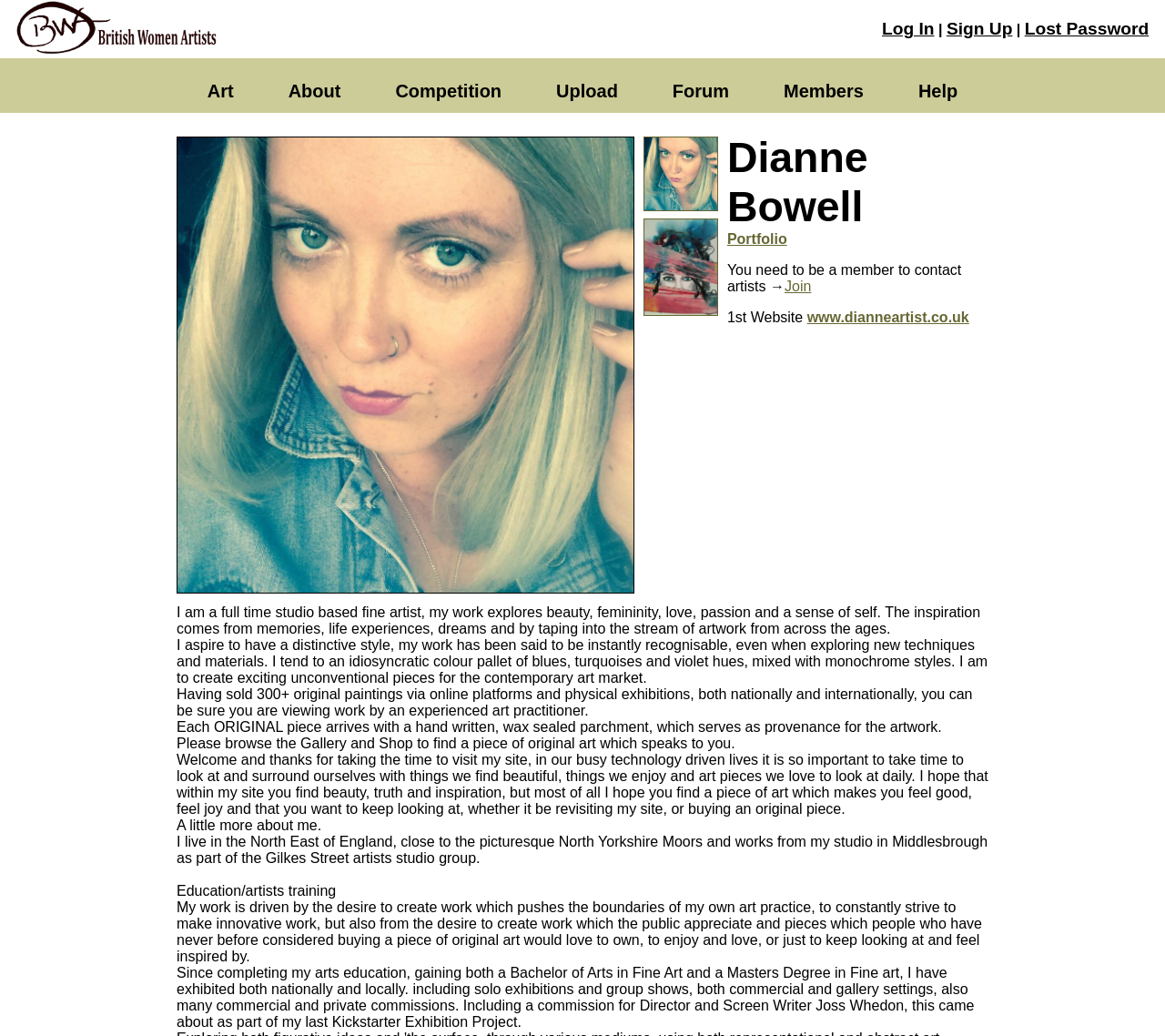Find the bounding box coordinates of the clickable region needed to perform the following instruction: "Click on the 'Art' link". The coordinates should be provided as four float numbers between 0 and 1, i.e., [left, top, right, bottom].

[0.155, 0.074, 0.224, 0.103]